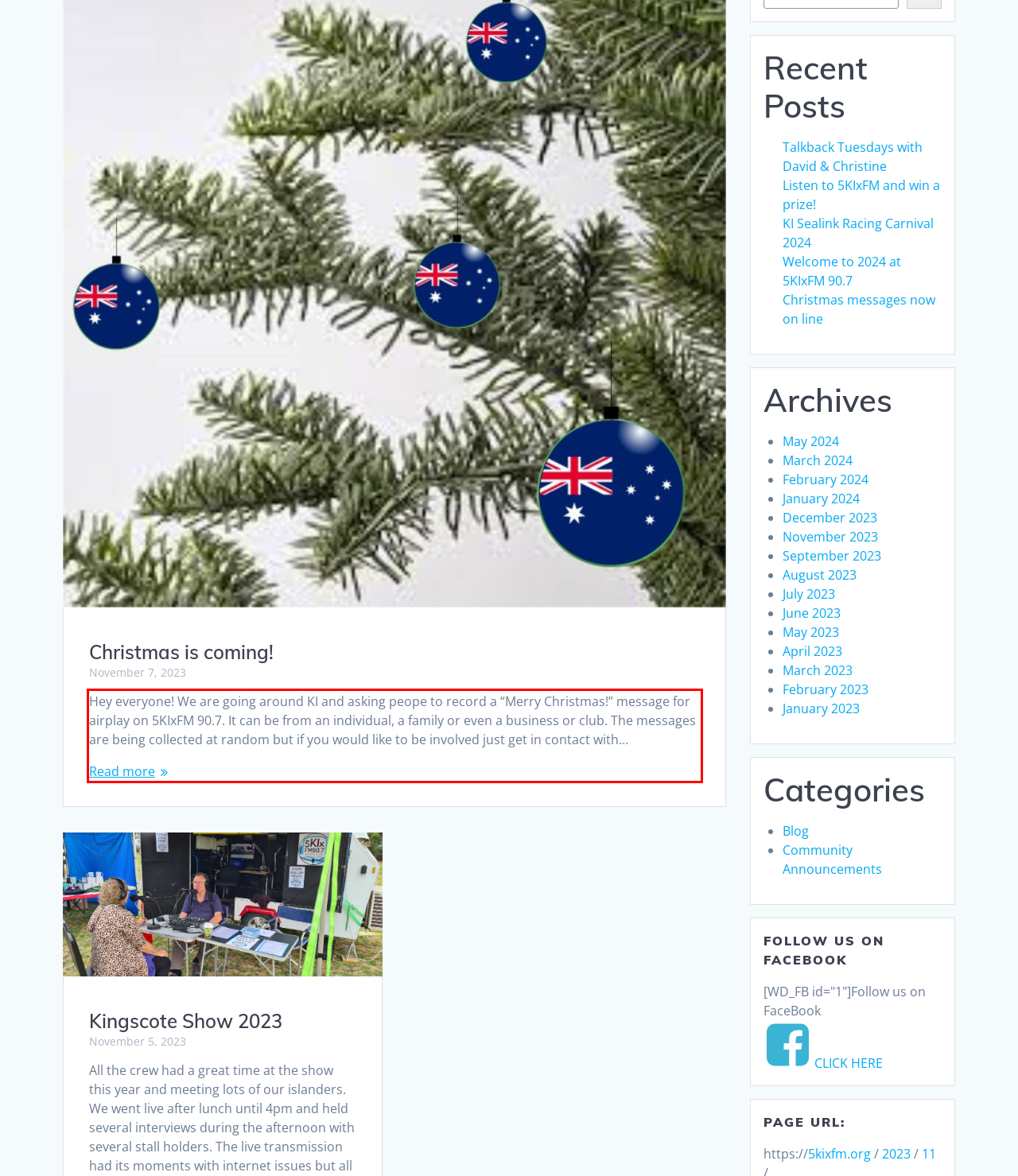Using the provided screenshot, read and generate the text content within the red-bordered area.

Hey everyone! We are going around KI and asking peope to record a “Merry Christmas!” message for airplay on 5KIxFM 90.7. It can be from an individual, a family or even a business or club. The messages are being collected at random but if you would like to be involved just get in contact with… Read more